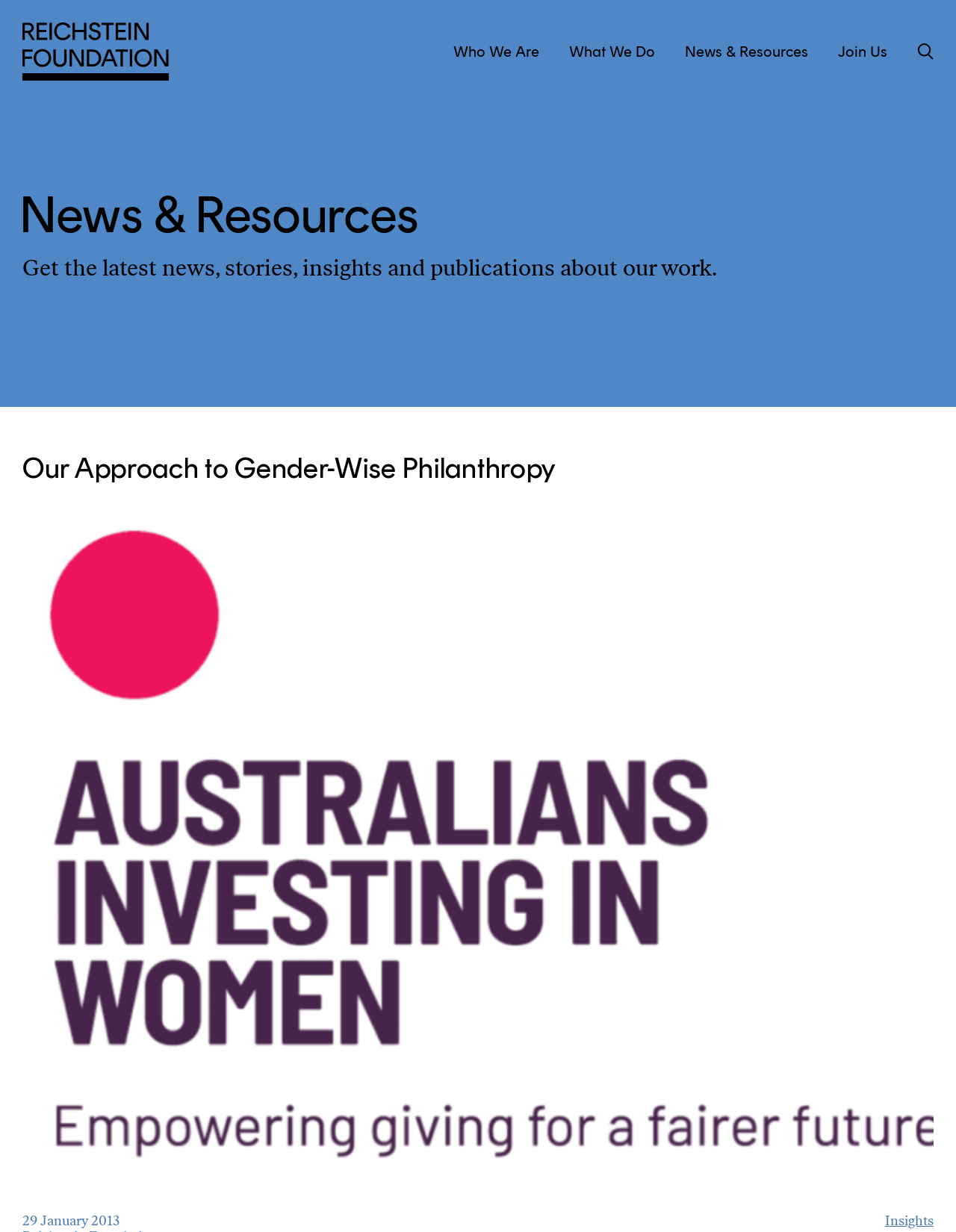Given the element description Insights, specify the bounding box coordinates of the corresponding UI element in the format (top-left x, top-left y, bottom-right x, bottom-right y). All values must be between 0 and 1.

[0.926, 0.986, 0.977, 0.997]